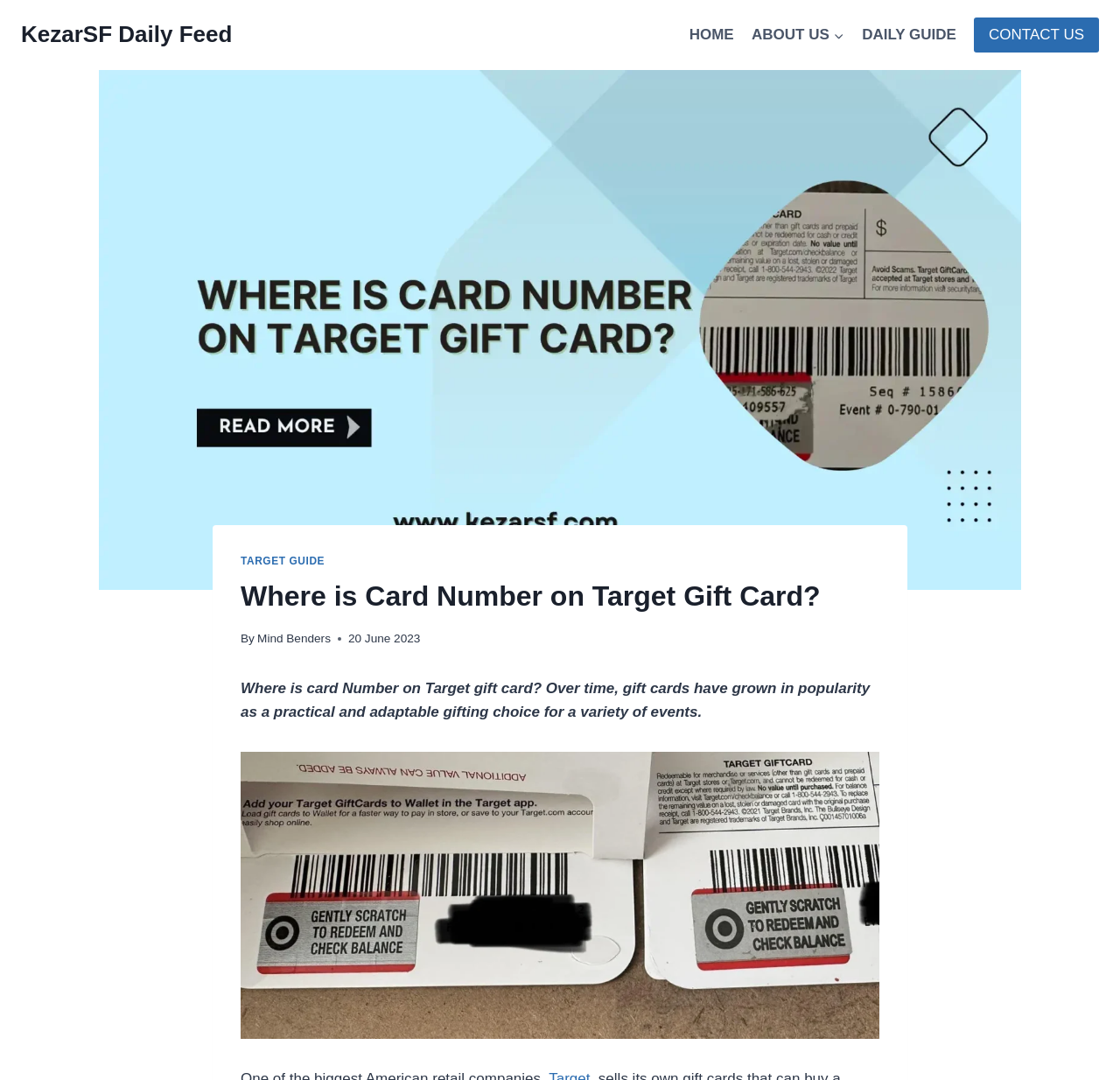Identify the bounding box coordinates of the clickable region required to complete the instruction: "visit daily guide". The coordinates should be given as four float numbers within the range of 0 and 1, i.e., [left, top, right, bottom].

[0.762, 0.013, 0.862, 0.052]